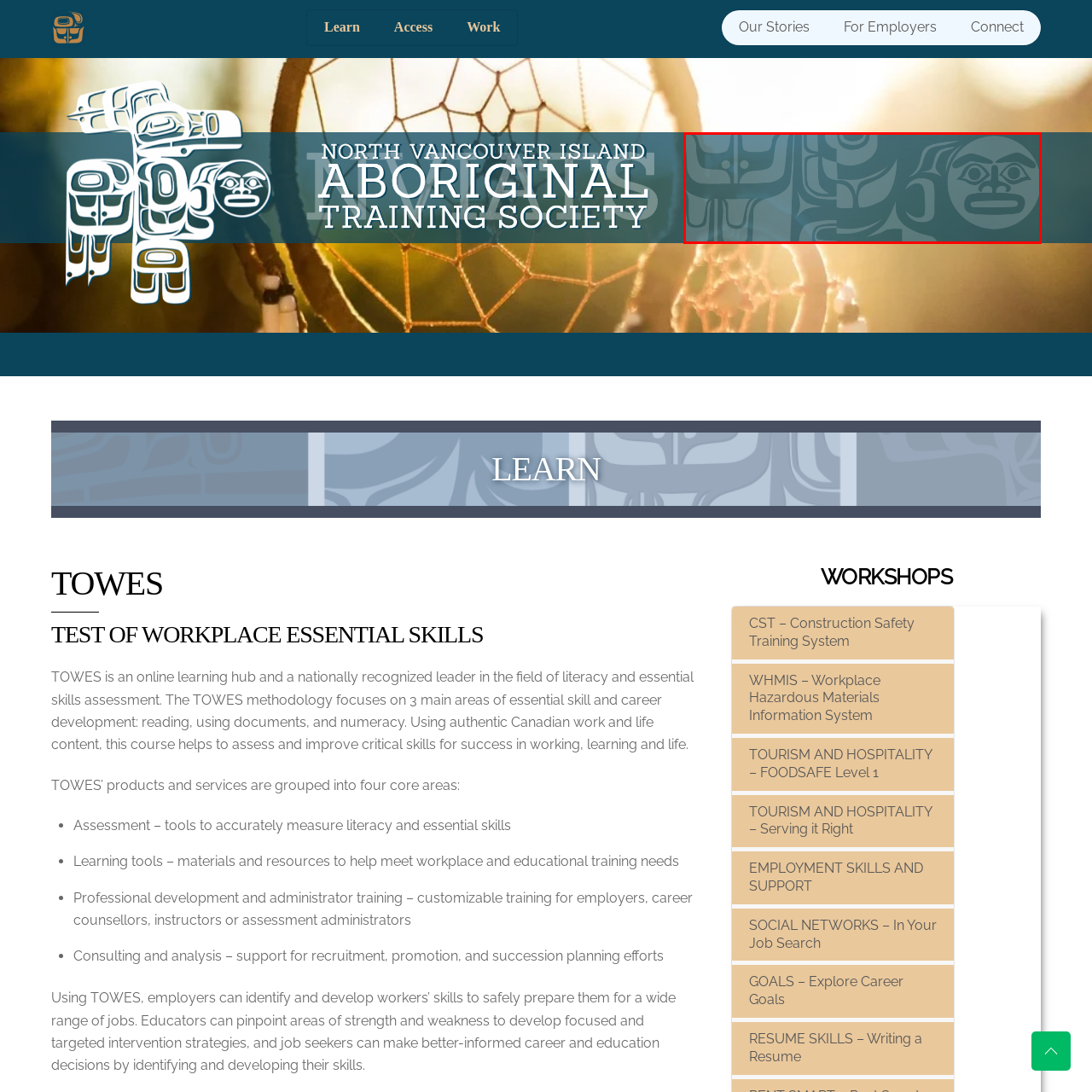Focus on the area highlighted by the red bounding box and give a thorough response to the following question, drawing from the image: What is the broader theme of the webpage?

The caption states that the webpage focuses on educational resources and skills development through the TOWES framework, which suggests that the broader theme of the webpage is centered around education and skills development.